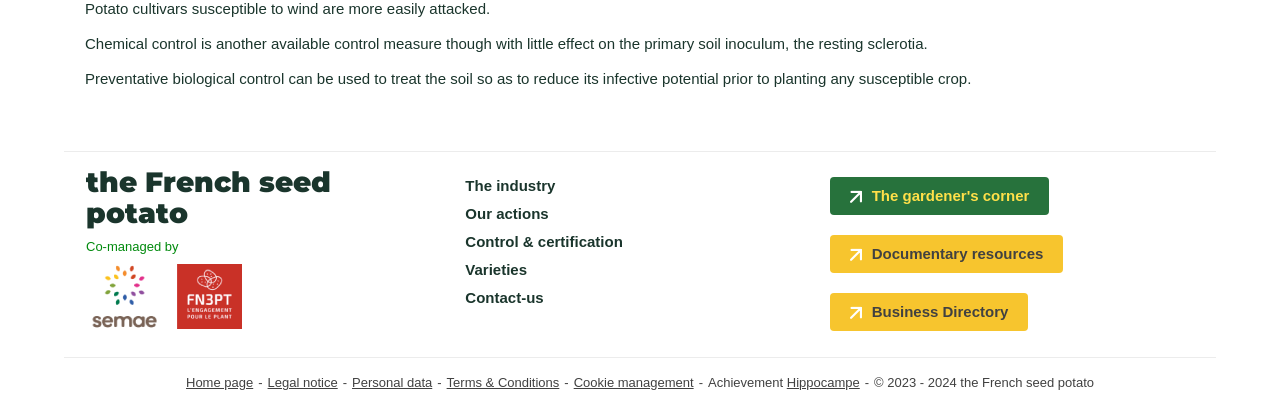Please identify the bounding box coordinates for the region that you need to click to follow this instruction: "Go to 'Varieties'".

[0.364, 0.638, 0.412, 0.682]